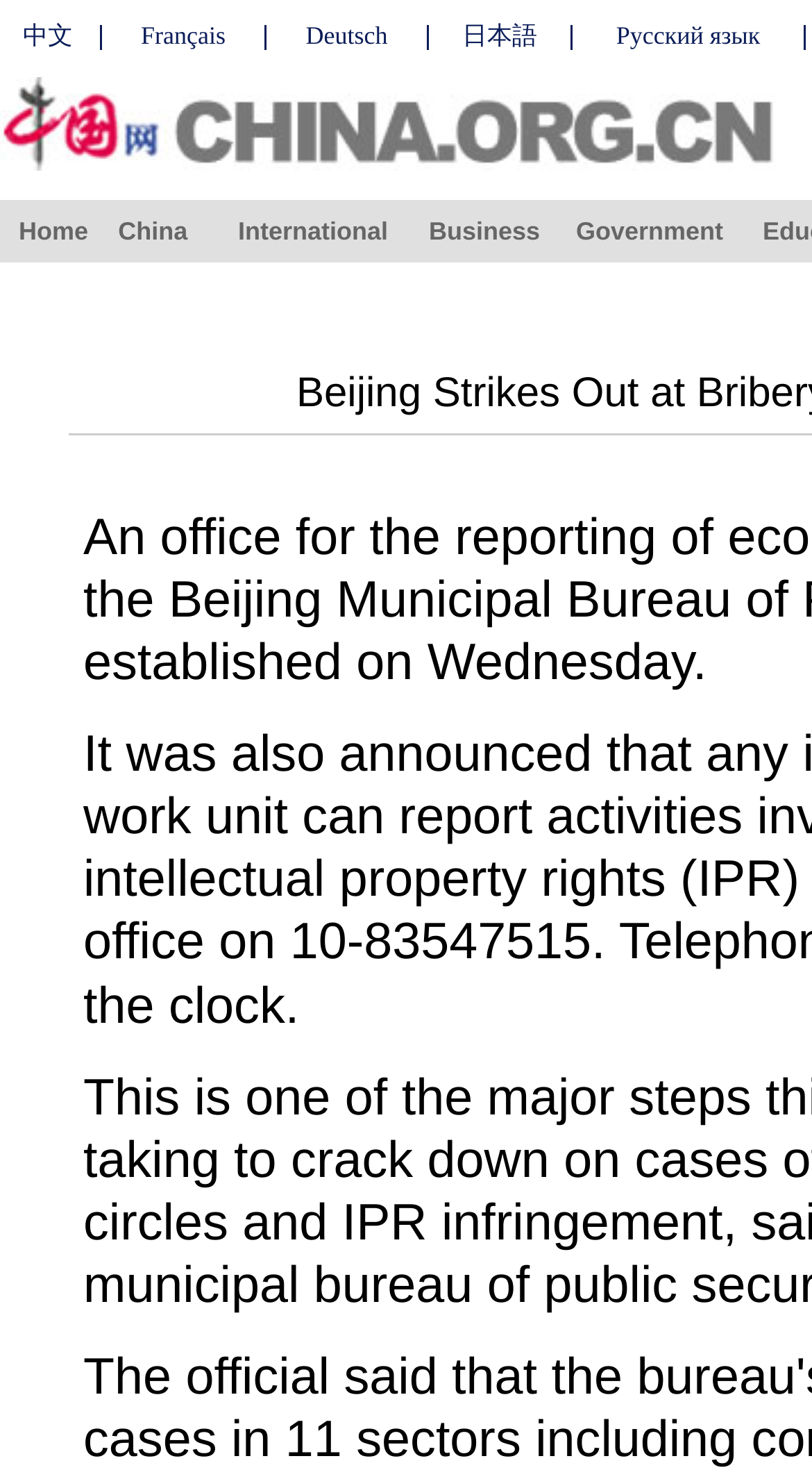Please determine the bounding box coordinates for the UI element described as: "Русский язык".

[0.759, 0.014, 0.936, 0.034]